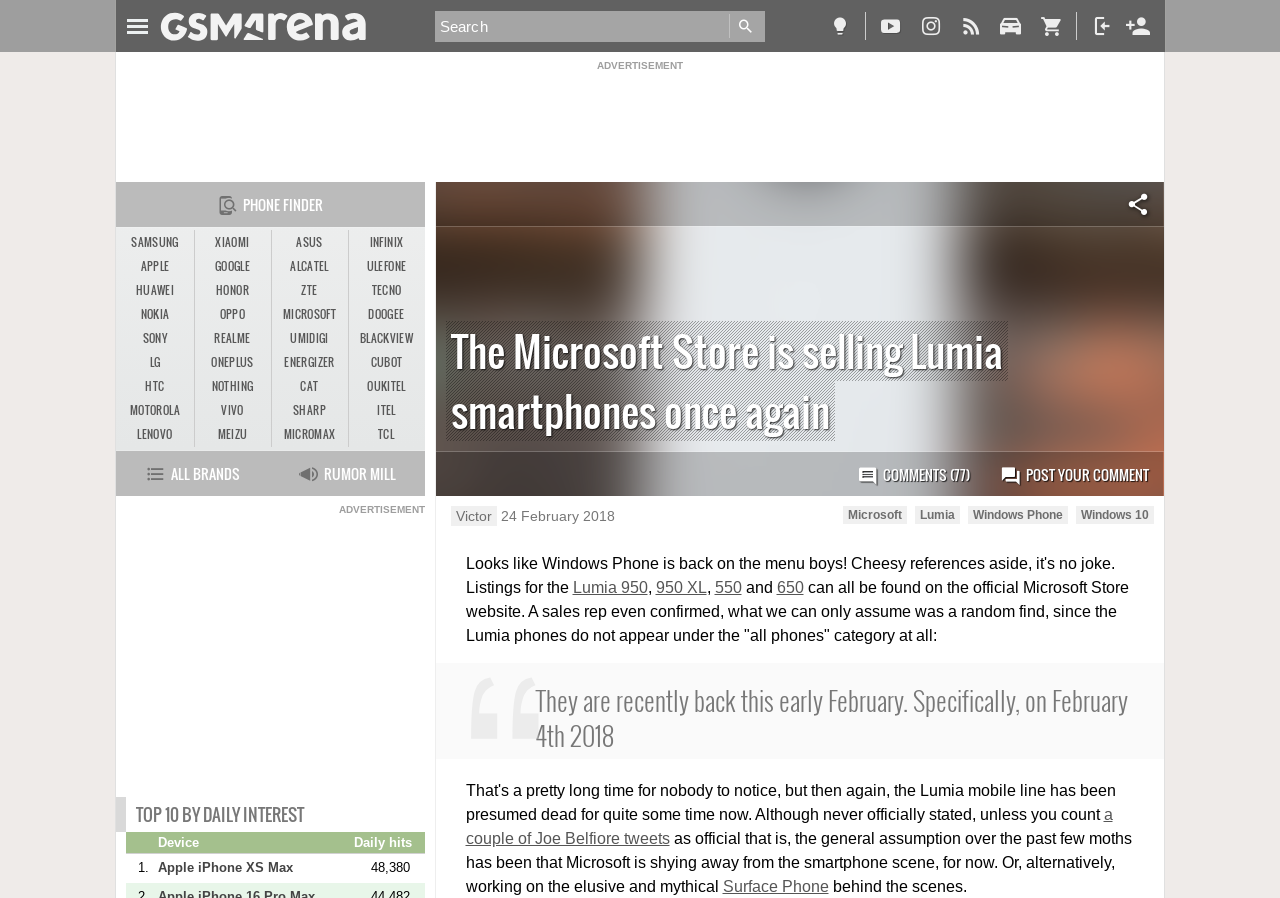What is the name of the store selling Lumia smartphones?
Look at the image and answer the question using a single word or phrase.

Microsoft Store